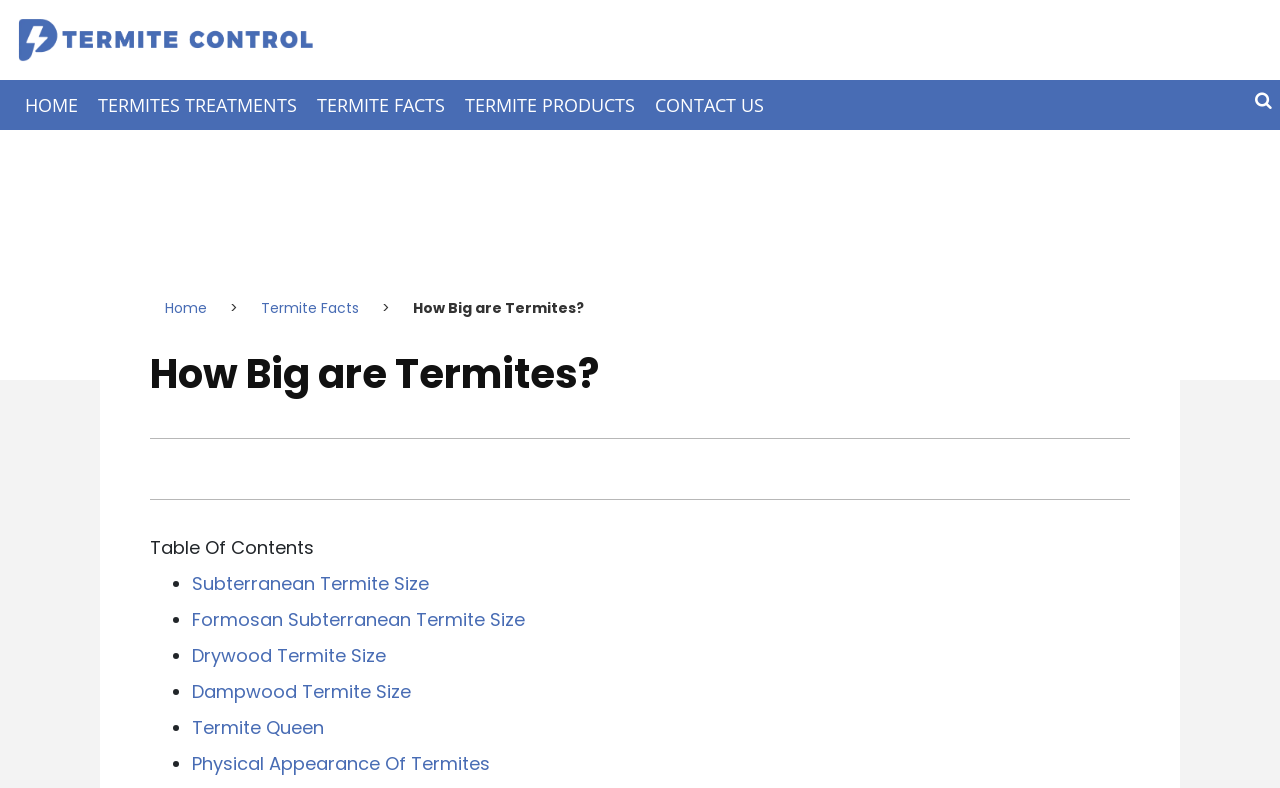Please determine the bounding box coordinates of the element to click in order to execute the following instruction: "learn about termite facts". The coordinates should be four float numbers between 0 and 1, specified as [left, top, right, bottom].

[0.24, 0.102, 0.355, 0.165]